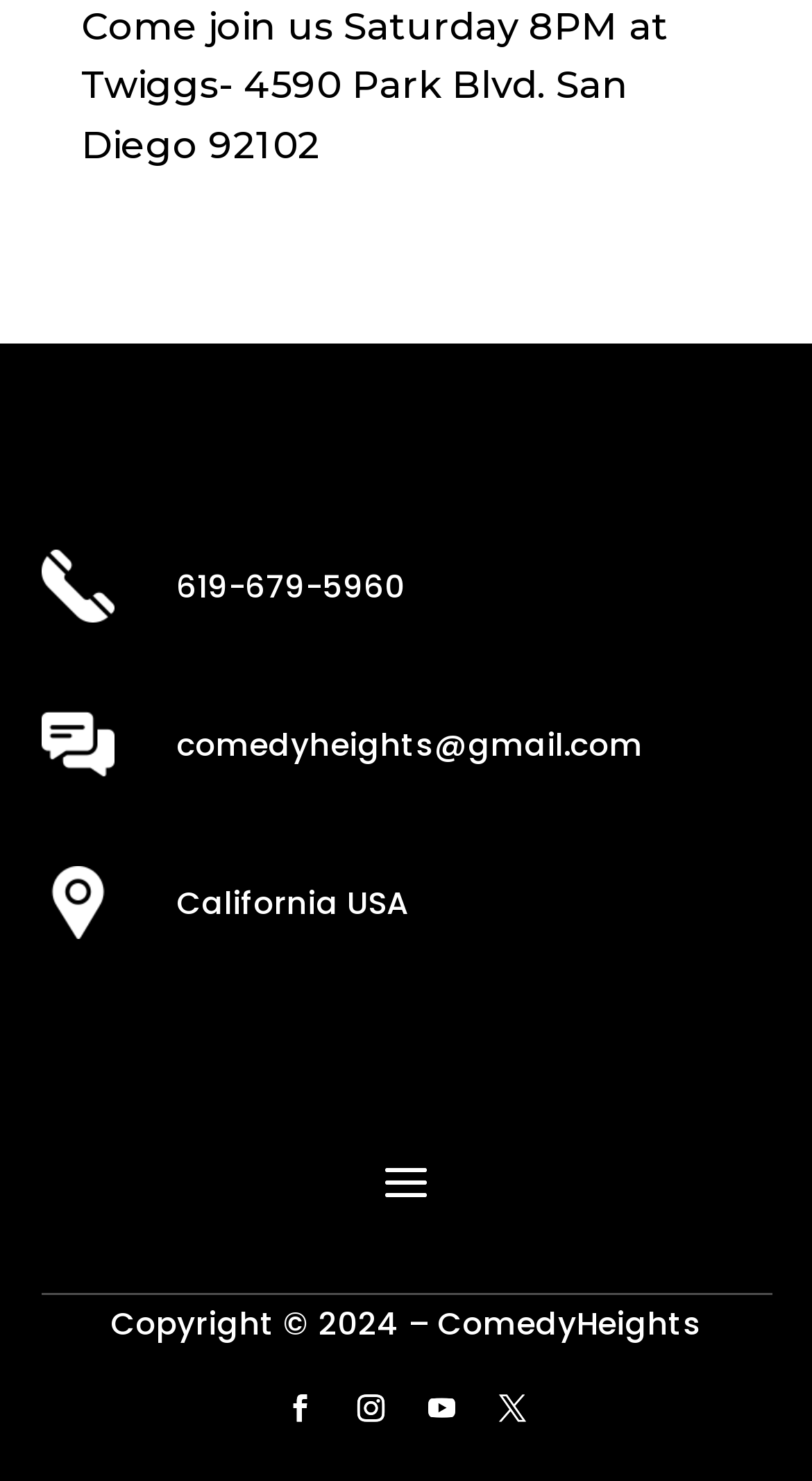Find and provide the bounding box coordinates for the UI element described here: "Follow". The coordinates should be given as four float numbers between 0 and 1: [left, top, right, bottom].

[0.597, 0.934, 0.664, 0.97]